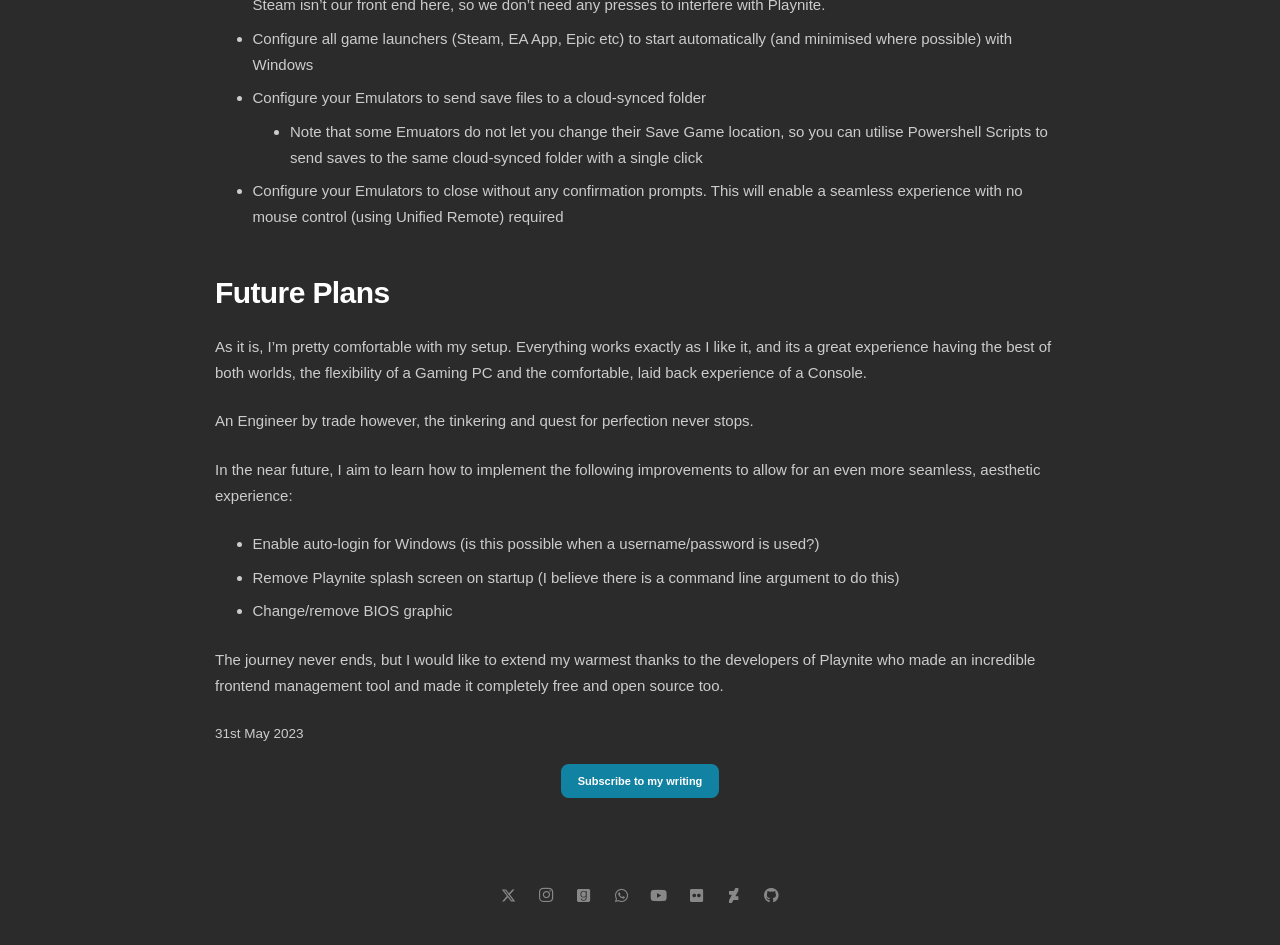What social media platforms are linked at the bottom?
Please give a detailed and elaborate explanation in response to the question.

The webpage has links to multiple social media platforms, including Twitter, Instagram, Goodreads, WhatsApp, YouTube, Flickr, and DeviantArt, at the bottom of the page.